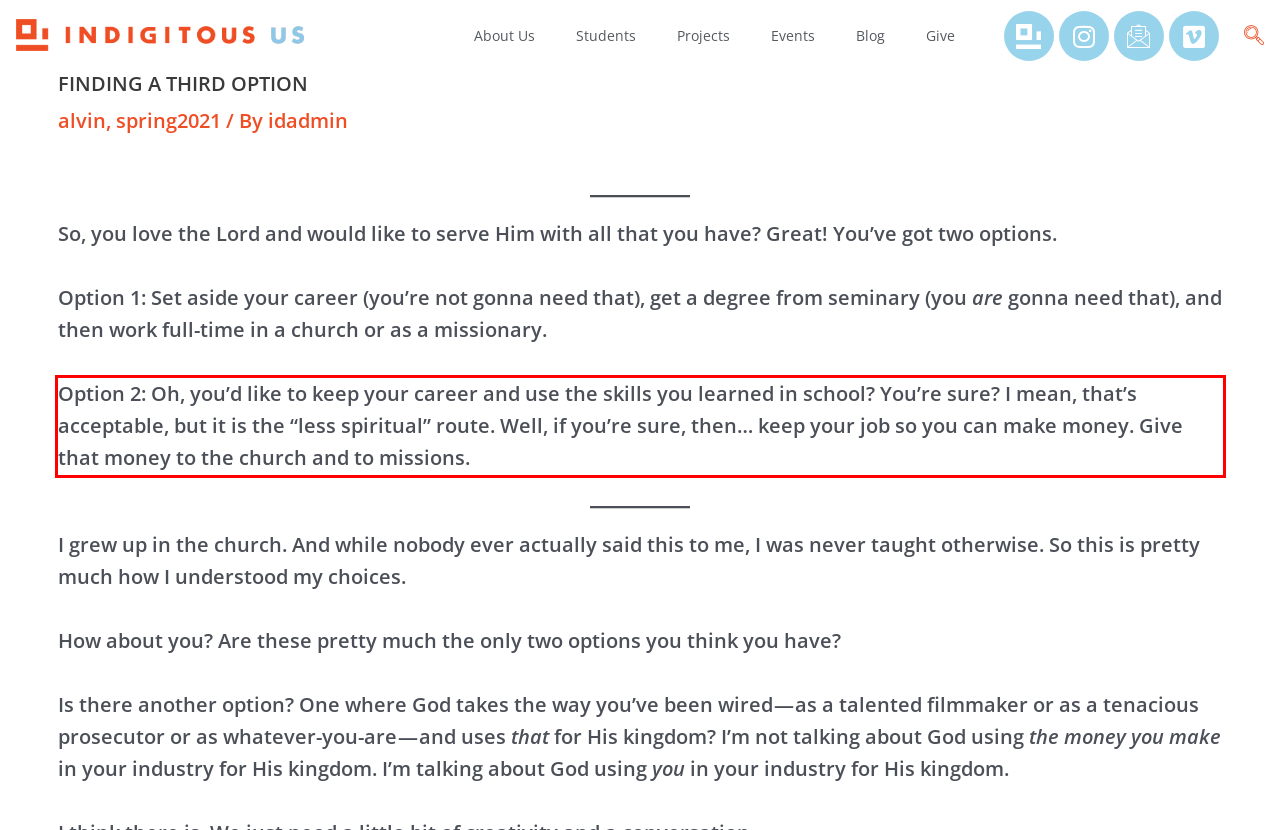Within the screenshot of a webpage, identify the red bounding box and perform OCR to capture the text content it contains.

Option 2: Oh, you’d like to keep your career and use the skills you learned in school? You’re sure? I mean, that’s acceptable, but it is the “less spiritual” route. Well, if you’re sure, then… keep your job so you can make money. Give that money to the church and to missions.